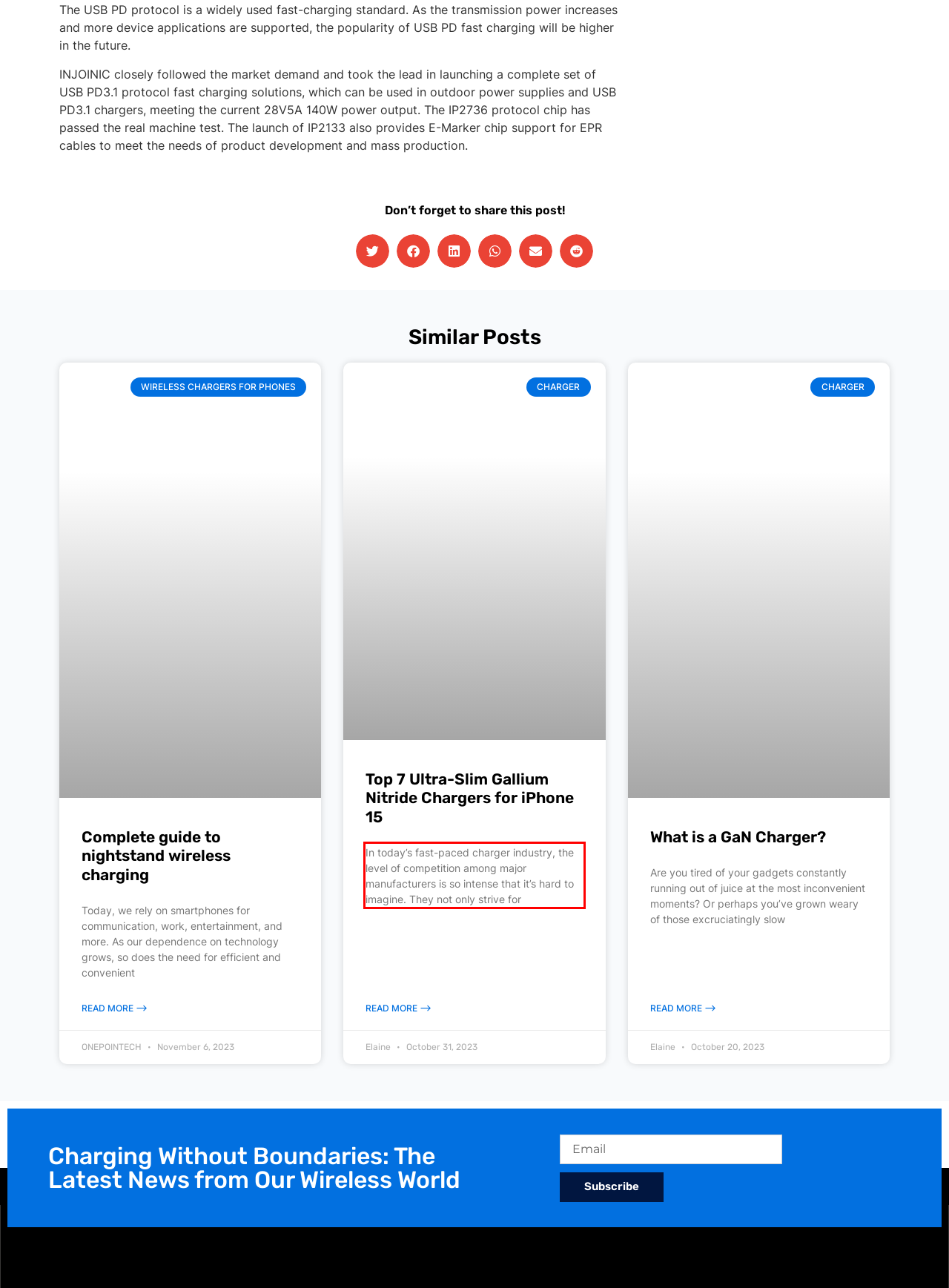There is a UI element on the webpage screenshot marked by a red bounding box. Extract and generate the text content from within this red box.

In today’s fast-paced charger industry, the level of competition among major manufacturers is so intense that it’s hard to imagine. They not only strive for